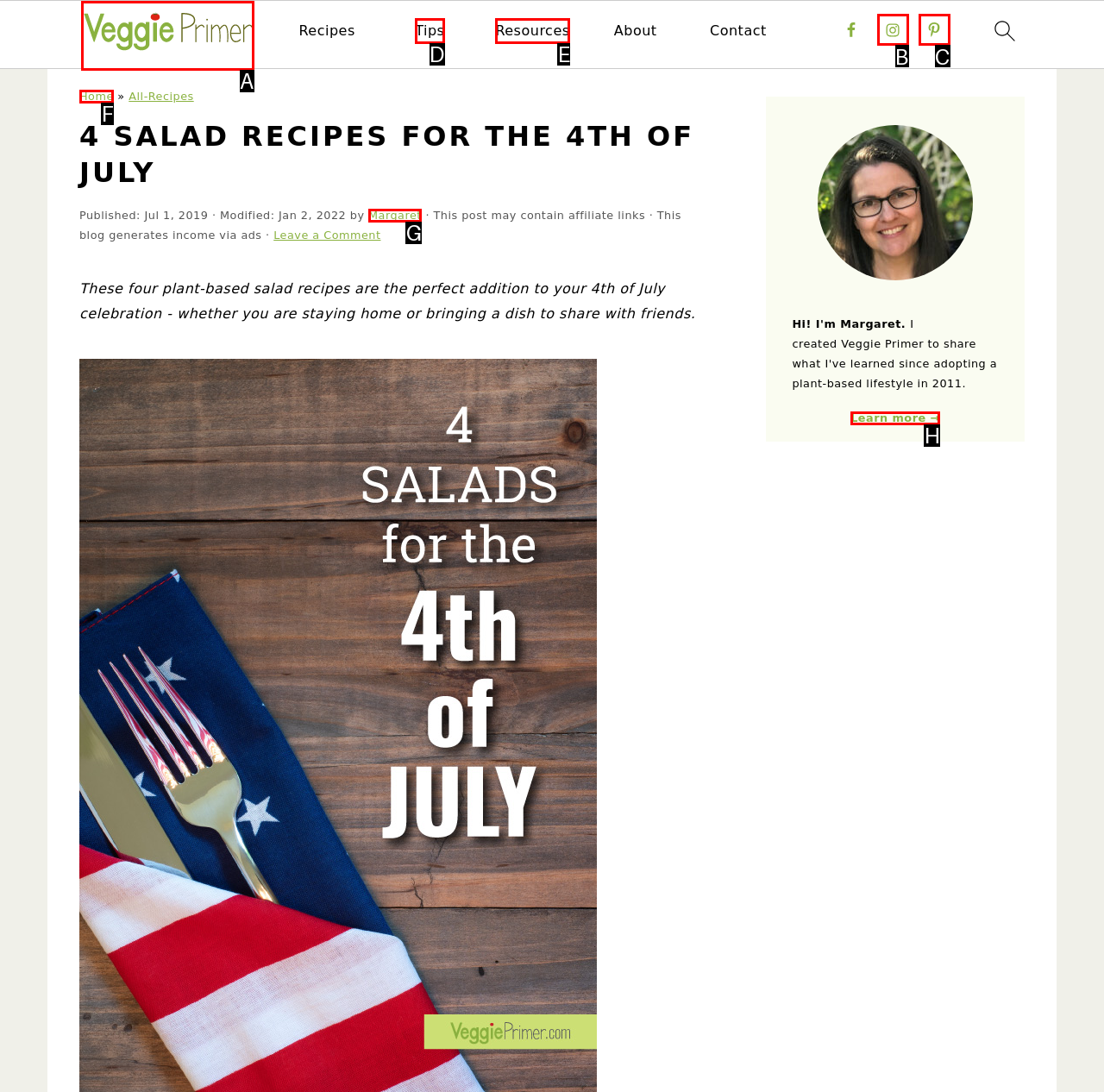For the instruction: go to homepage, which HTML element should be clicked?
Respond with the letter of the appropriate option from the choices given.

A